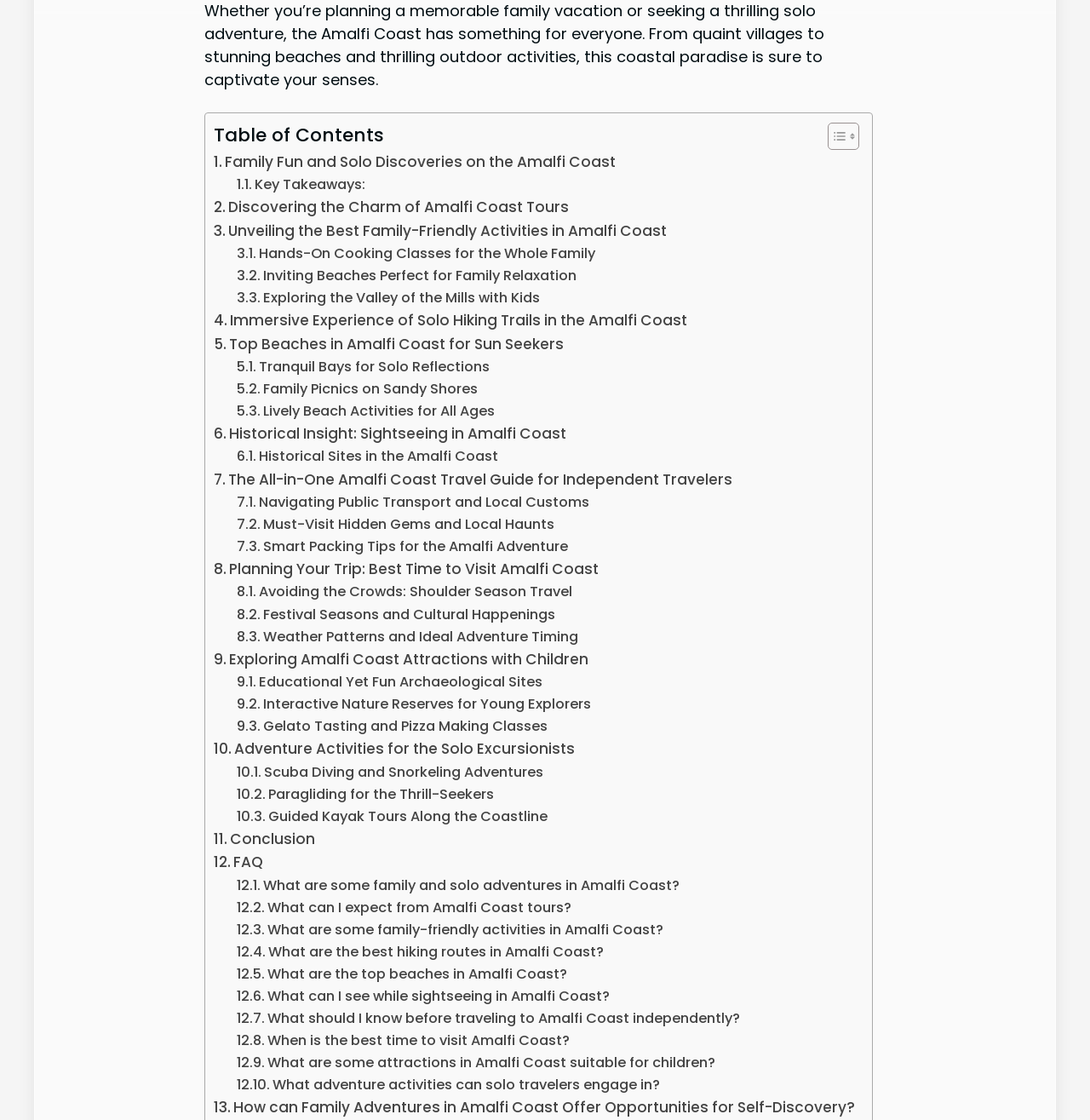Determine the bounding box coordinates for the clickable element required to fulfill the instruction: "Read about 'Family Fun and Solo Discoveries on the Amalfi Coast'". Provide the coordinates as four float numbers between 0 and 1, i.e., [left, top, right, bottom].

[0.196, 0.134, 0.565, 0.155]